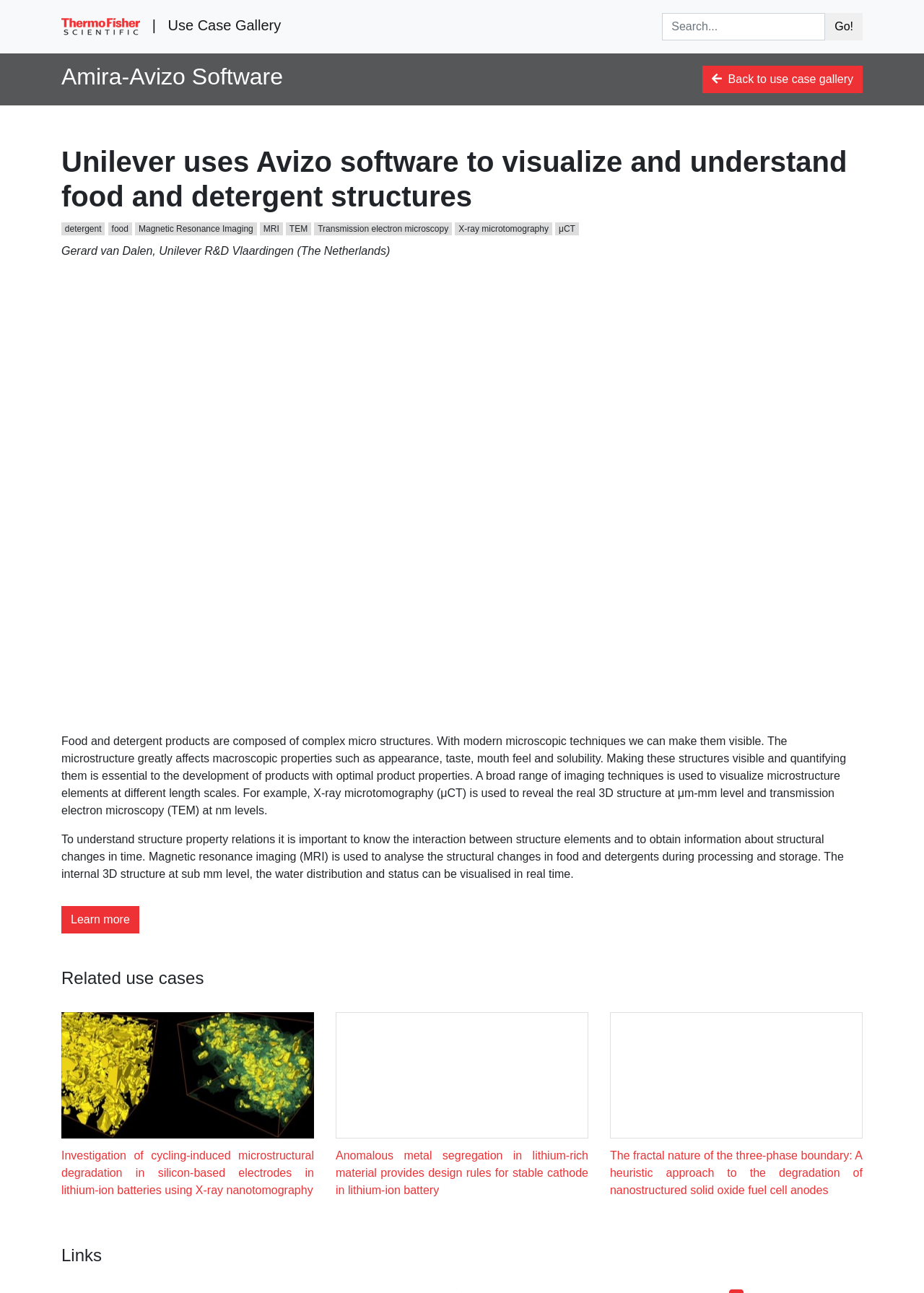Find the bounding box coordinates for the area that should be clicked to accomplish the instruction: "View related use case about lithium-ion batteries".

[0.066, 0.783, 0.34, 0.927]